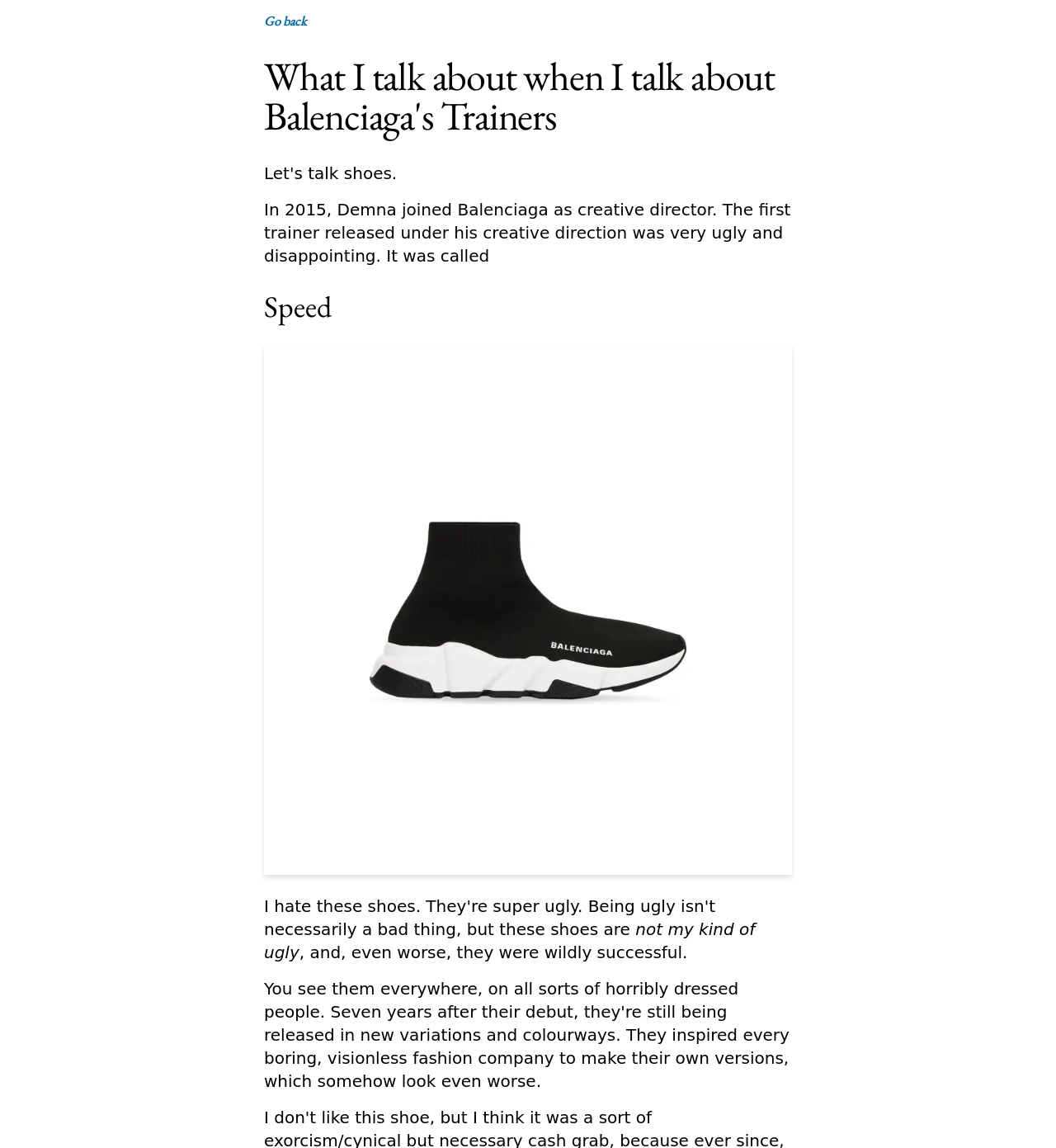What is the author's opinion about the first trainer released under Demna's direction?
Please respond to the question thoroughly and include all relevant details.

The author mentions that the first trainer released under Demna's direction was very ugly and disappointing, and further states that it was 'not my kind of ugly', implying that the author has a specific taste in ugliness.